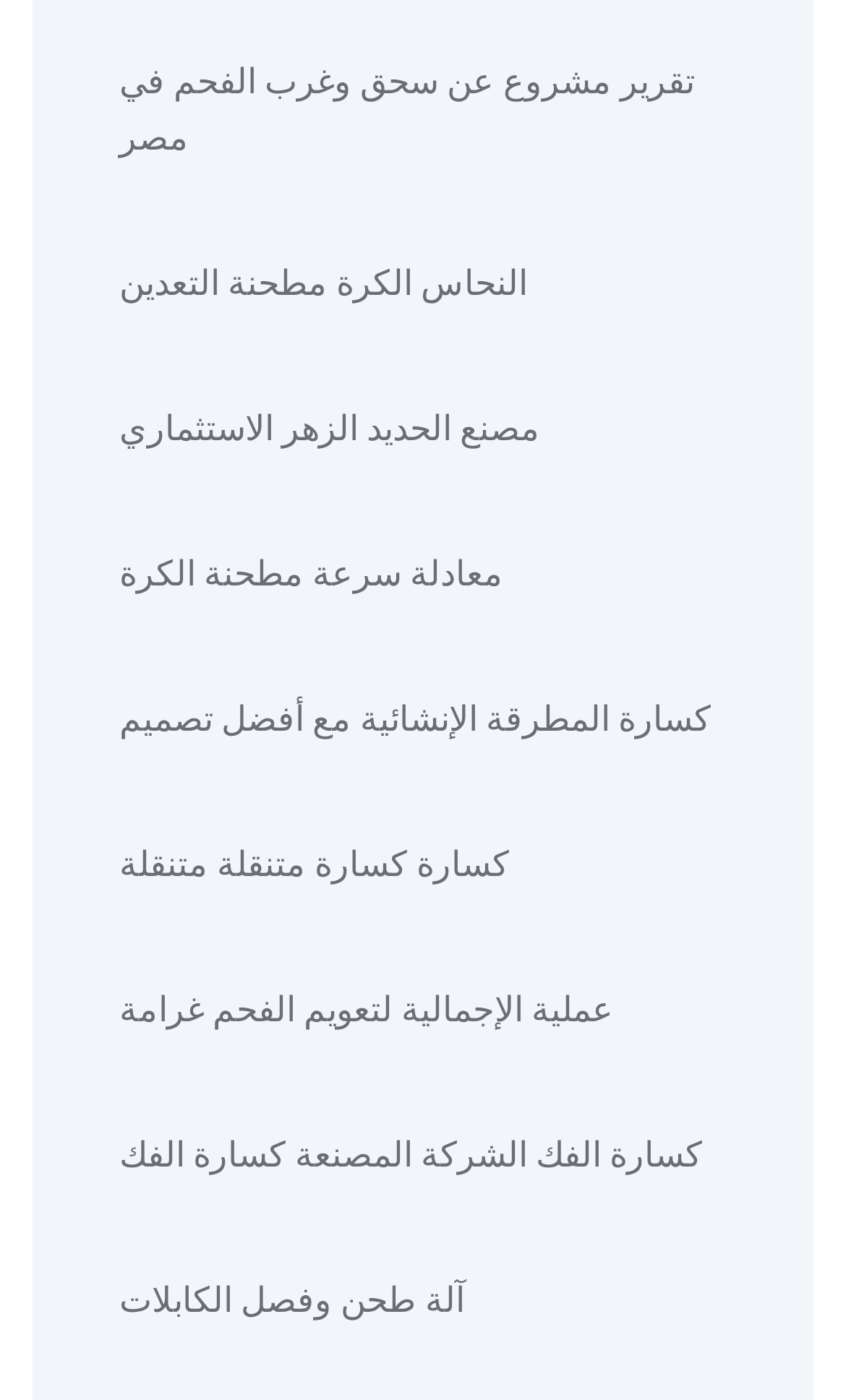Based on the element description "عملية الإجمالية لتعويم الفحم غرامة", predict the bounding box coordinates of the UI element.

[0.141, 0.702, 0.726, 0.742]